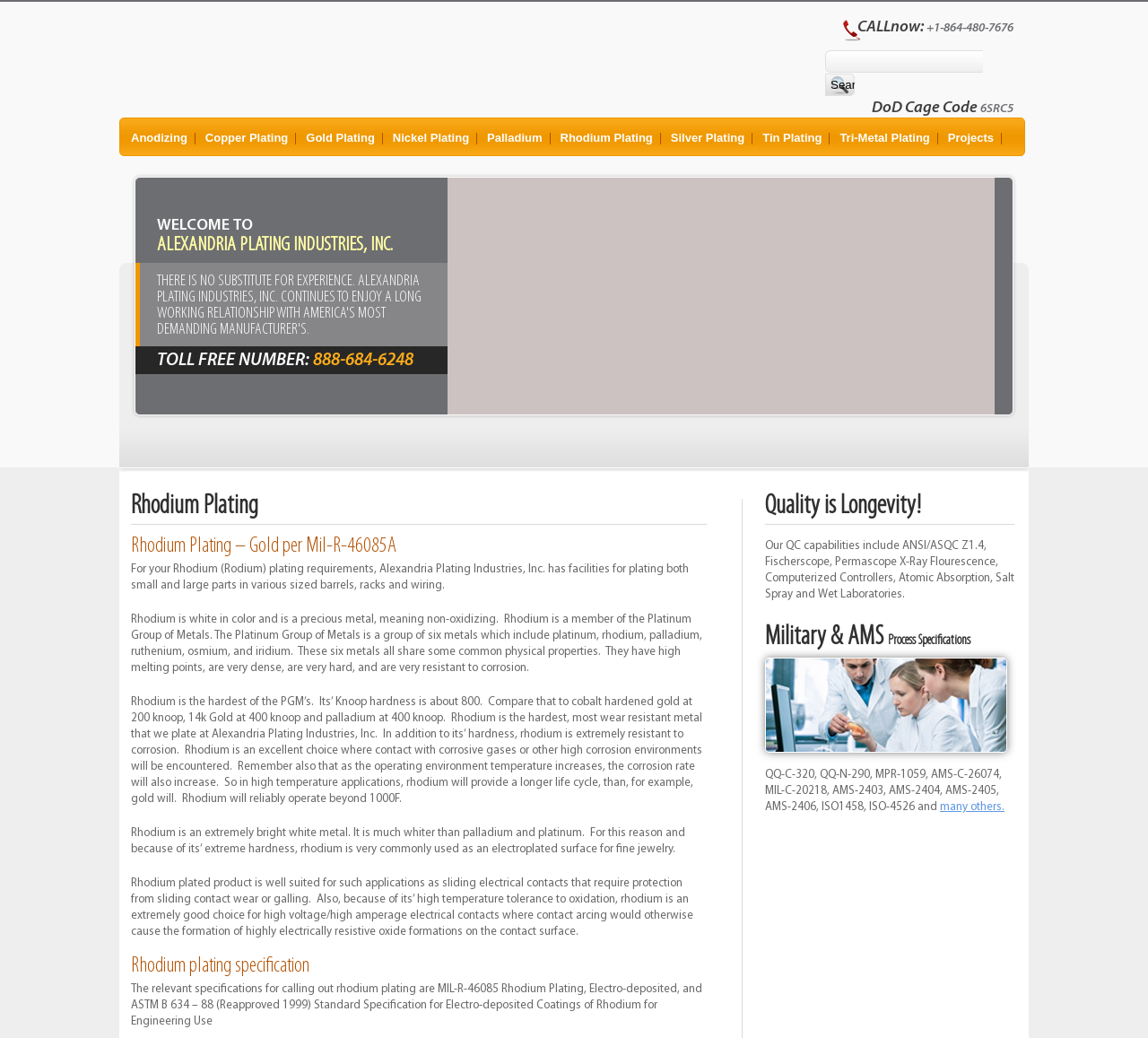Using the description "parent_node: Search for: value="Search"", locate and provide the bounding box of the UI element.

[0.719, 0.071, 0.745, 0.092]